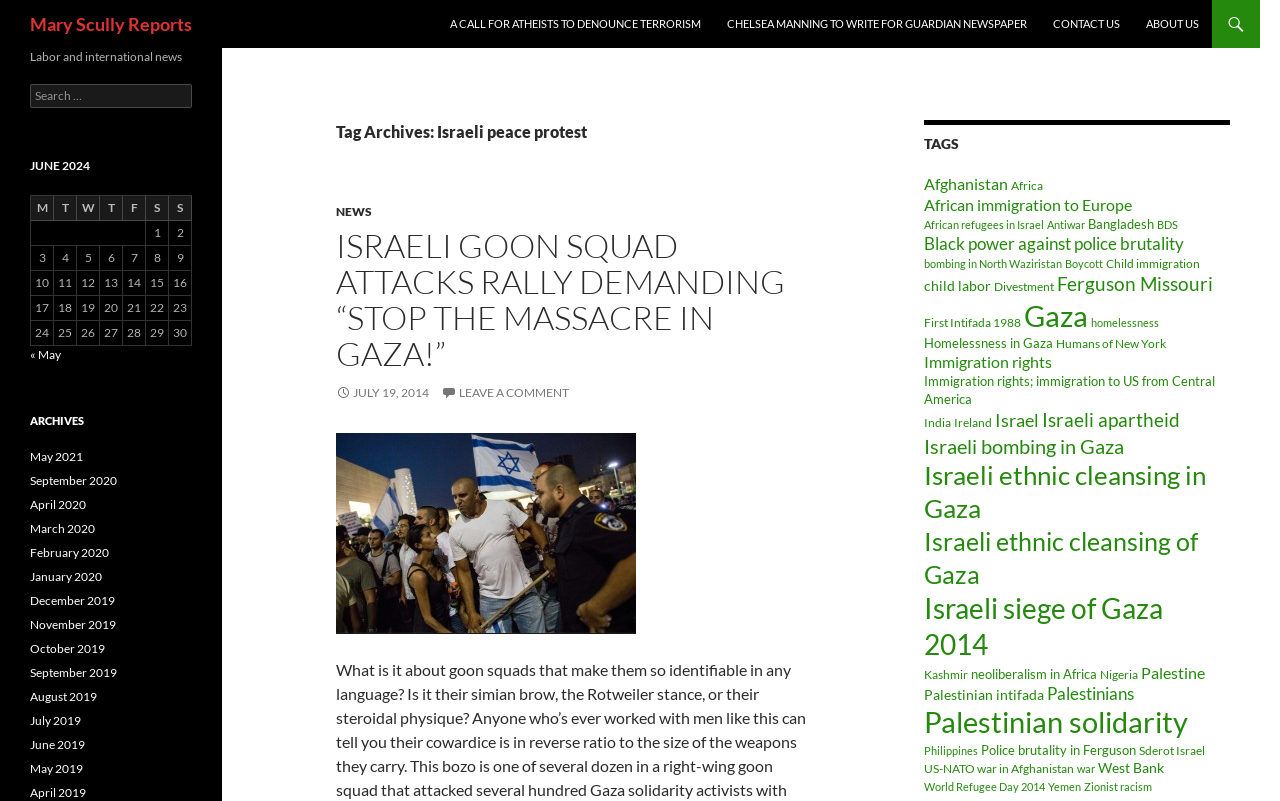Determine the bounding box coordinates of the section to be clicked to follow the instruction: "Search for something". The coordinates should be given as four float numbers between 0 and 1, formatted as [left, top, right, bottom].

[0.023, 0.105, 0.15, 0.135]